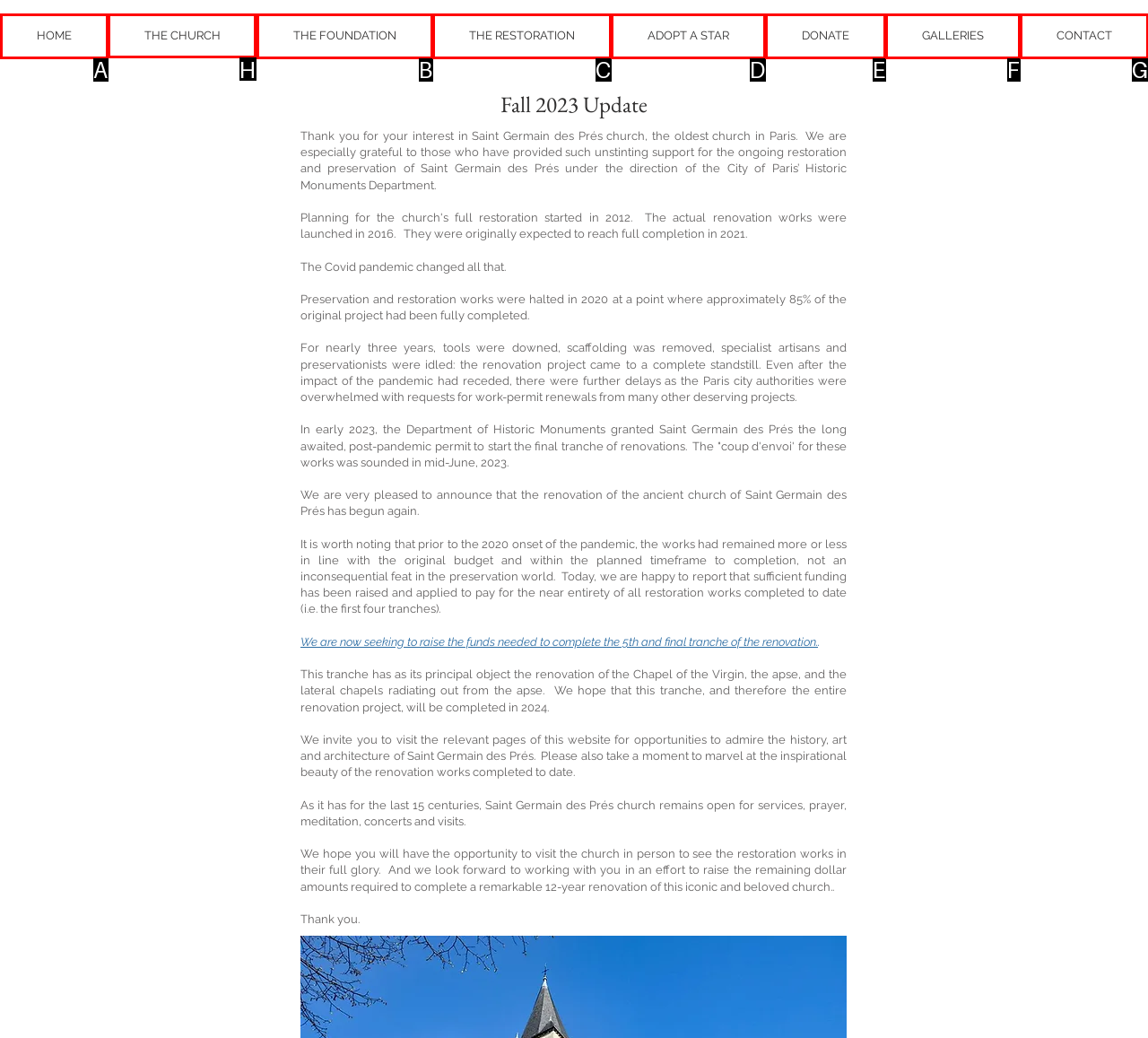Select the letter of the UI element you need to click on to fulfill this task: Click THE CHURCH. Write down the letter only.

H